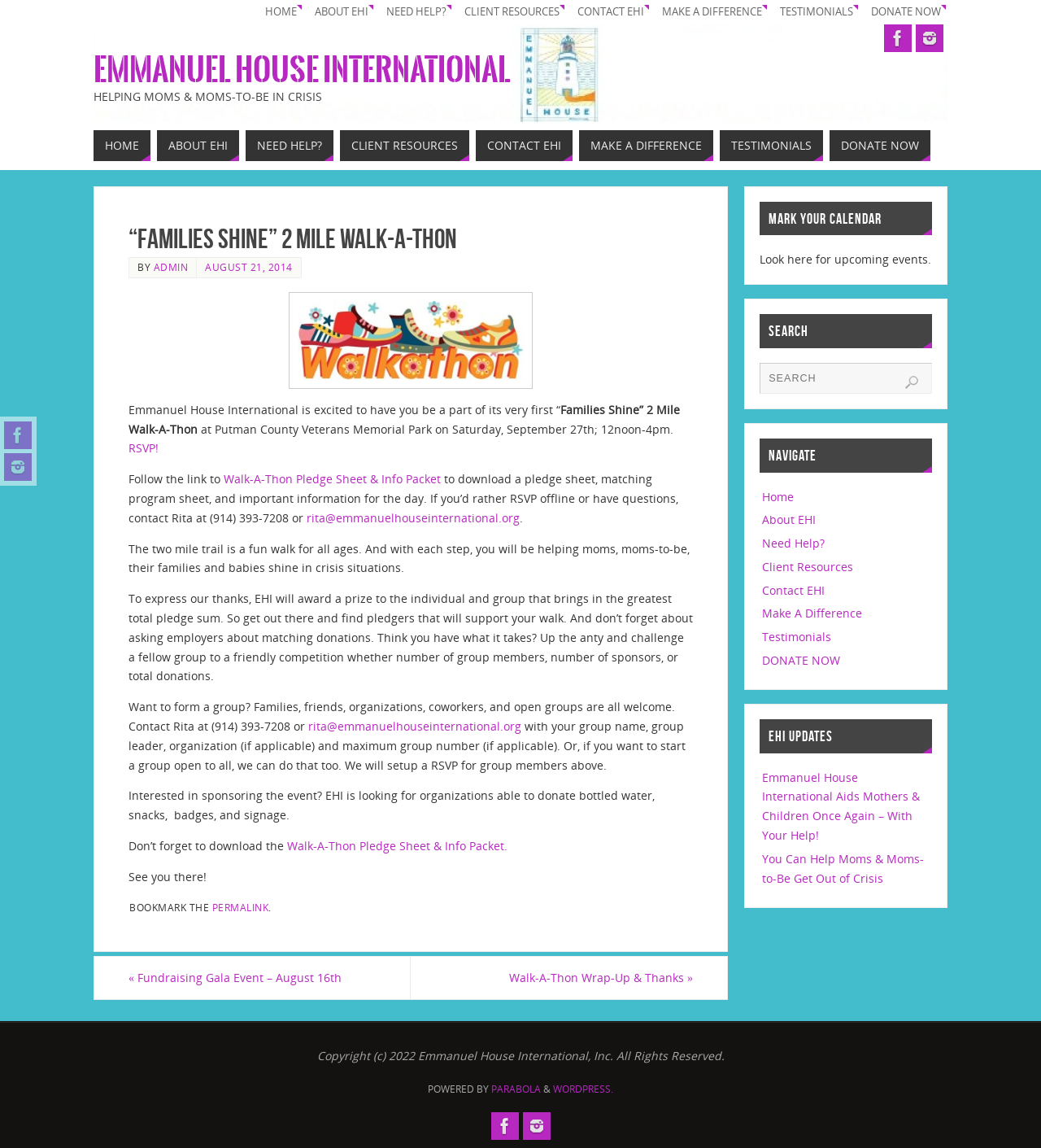Answer the question with a single word or phrase: 
What is the date of the walk-a-thon?

September 27th